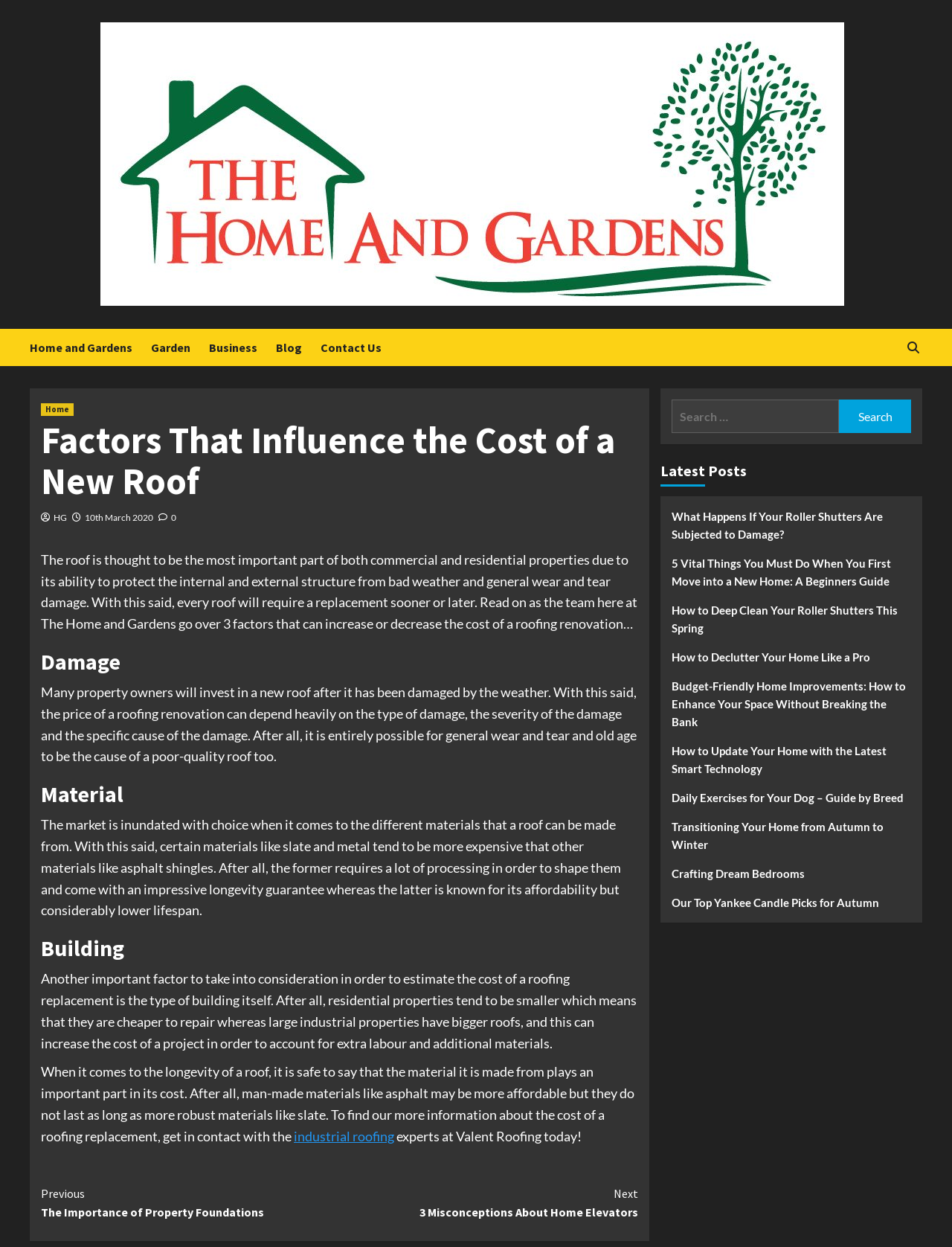What is the purpose of a roof?
Provide a one-word or short-phrase answer based on the image.

Protect from weather and wear